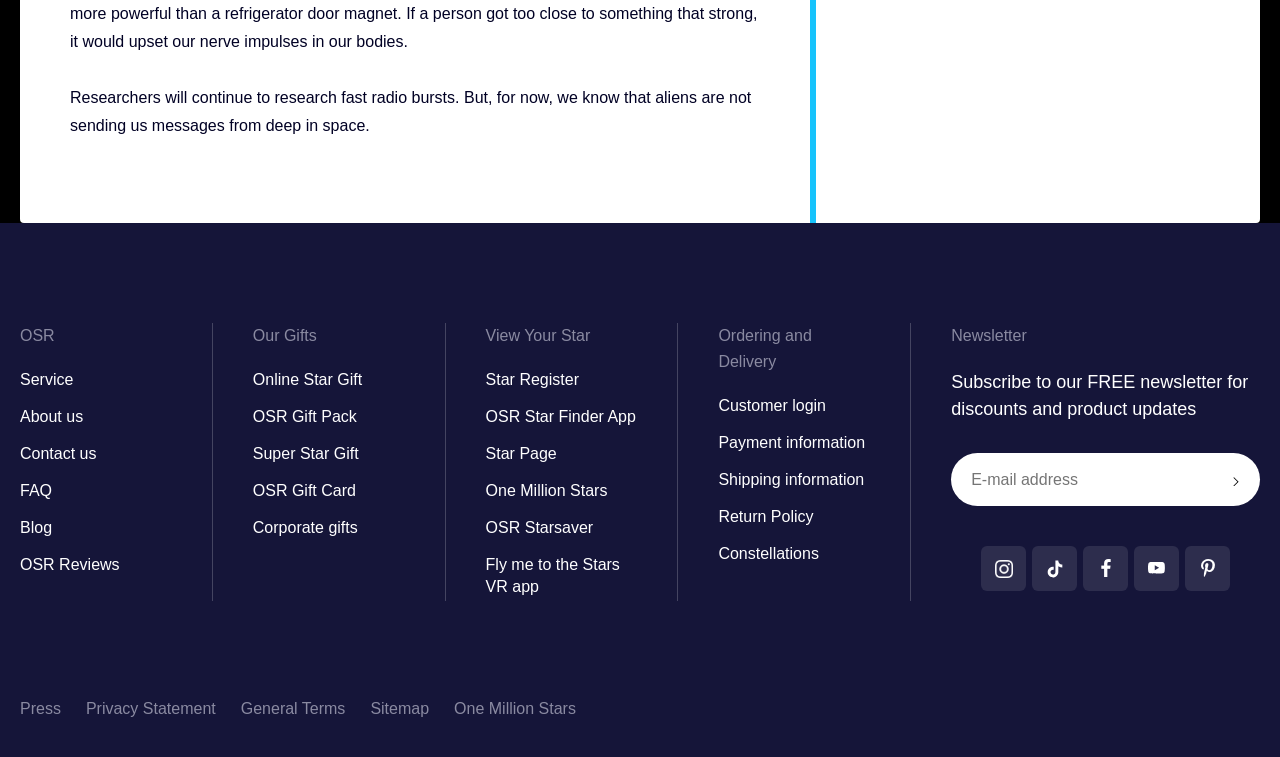Please find the bounding box coordinates of the clickable region needed to complete the following instruction: "View your star". The bounding box coordinates must consist of four float numbers between 0 and 1, i.e., [left, top, right, bottom].

[0.379, 0.49, 0.452, 0.513]